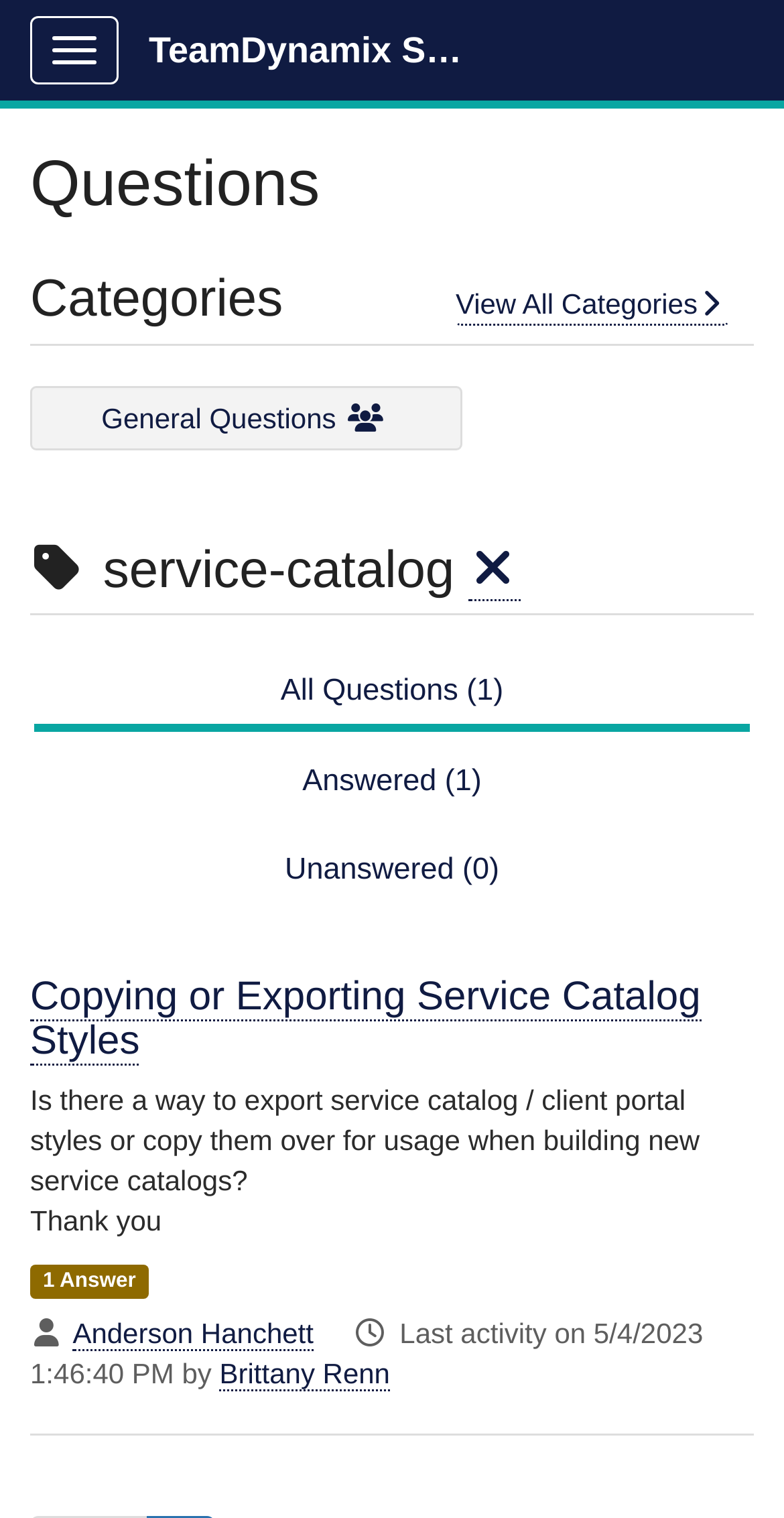What is the date of the last activity on the first question?
Look at the image and construct a detailed response to the question.

I found the date of the last activity by looking at the static text element that contains the date. The date is '5/4/2023 1:46:40 PM'.